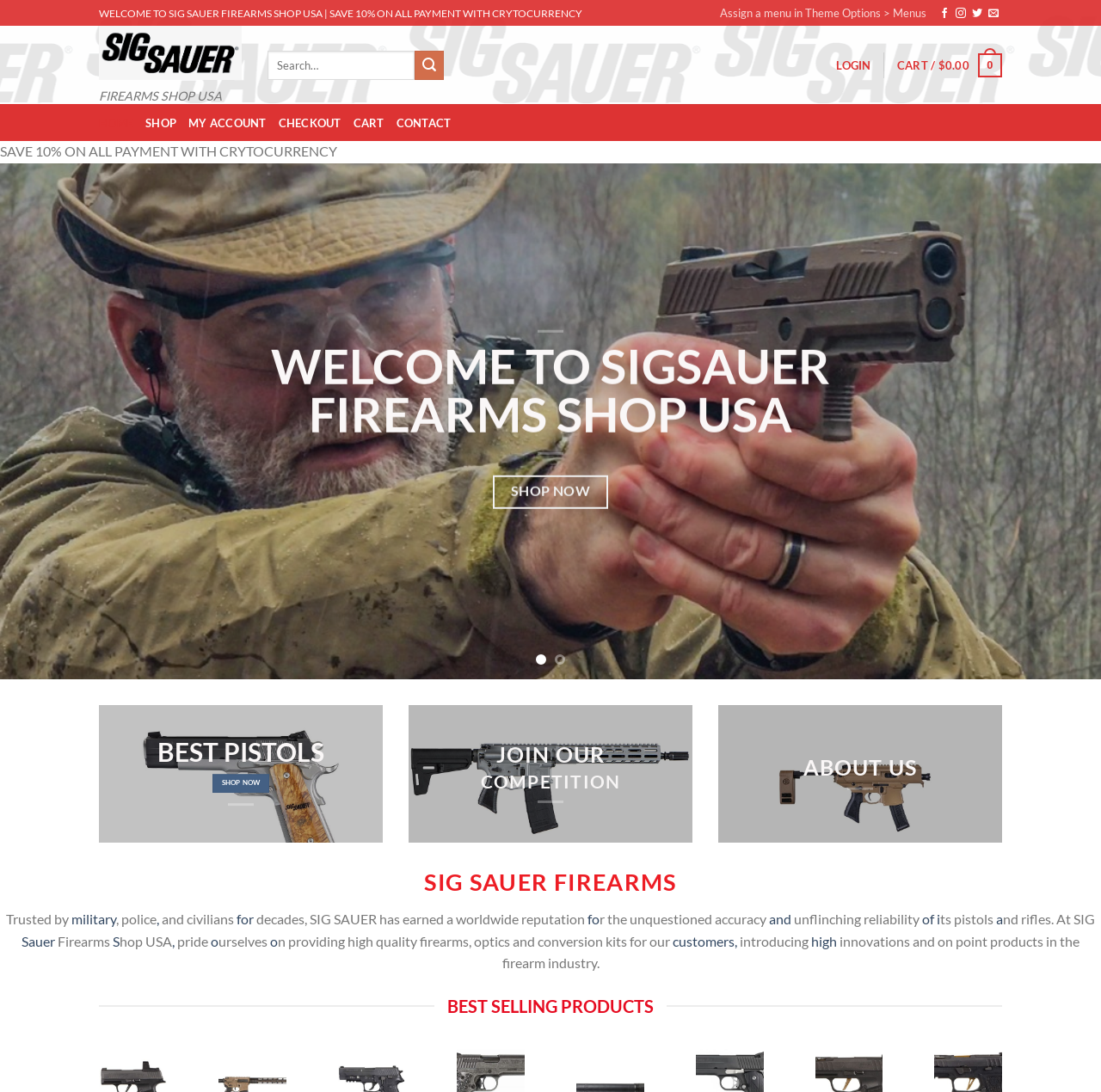Please indicate the bounding box coordinates for the clickable area to complete the following task: "Shop now". The coordinates should be specified as four float numbers between 0 and 1, i.e., [left, top, right, bottom].

[0.448, 0.435, 0.552, 0.466]